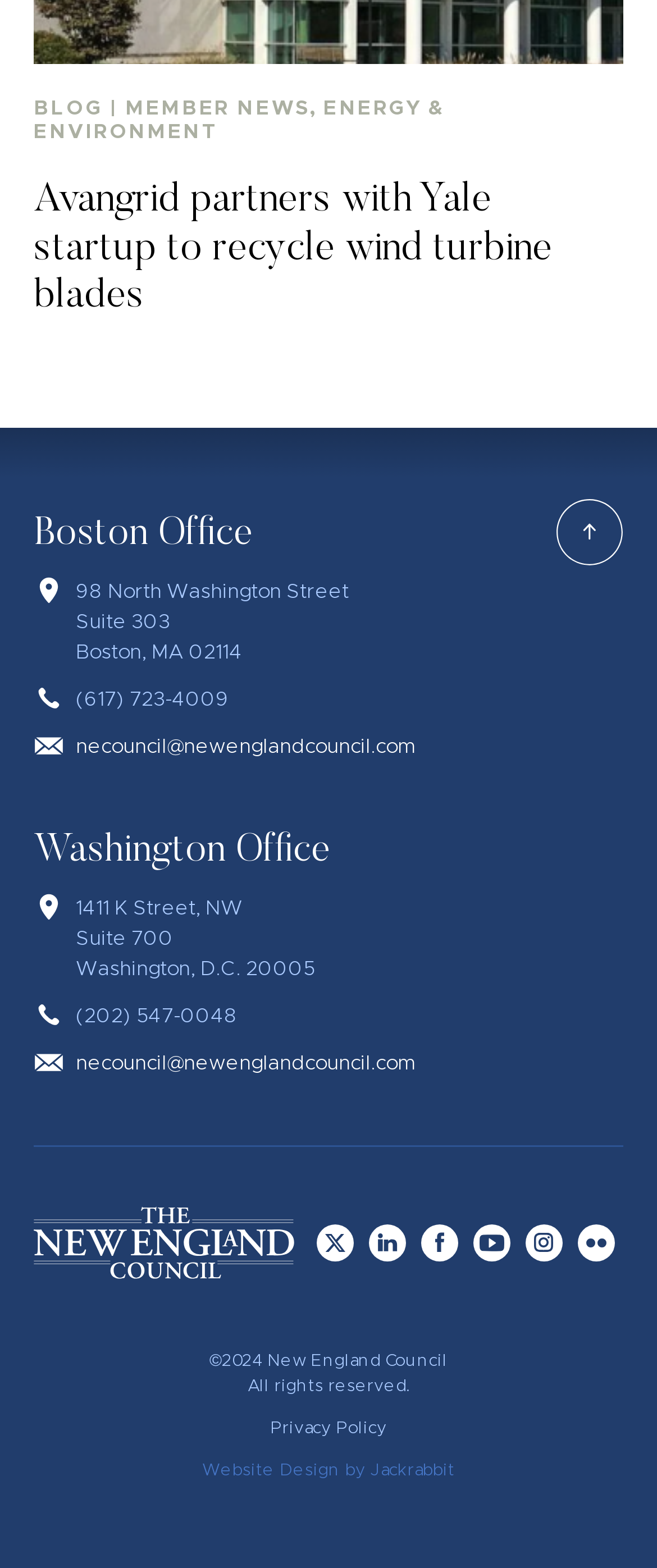Determine the bounding box coordinates of the clickable region to carry out the instruction: "View the Washington office's contact information".

[0.115, 0.641, 0.362, 0.654]